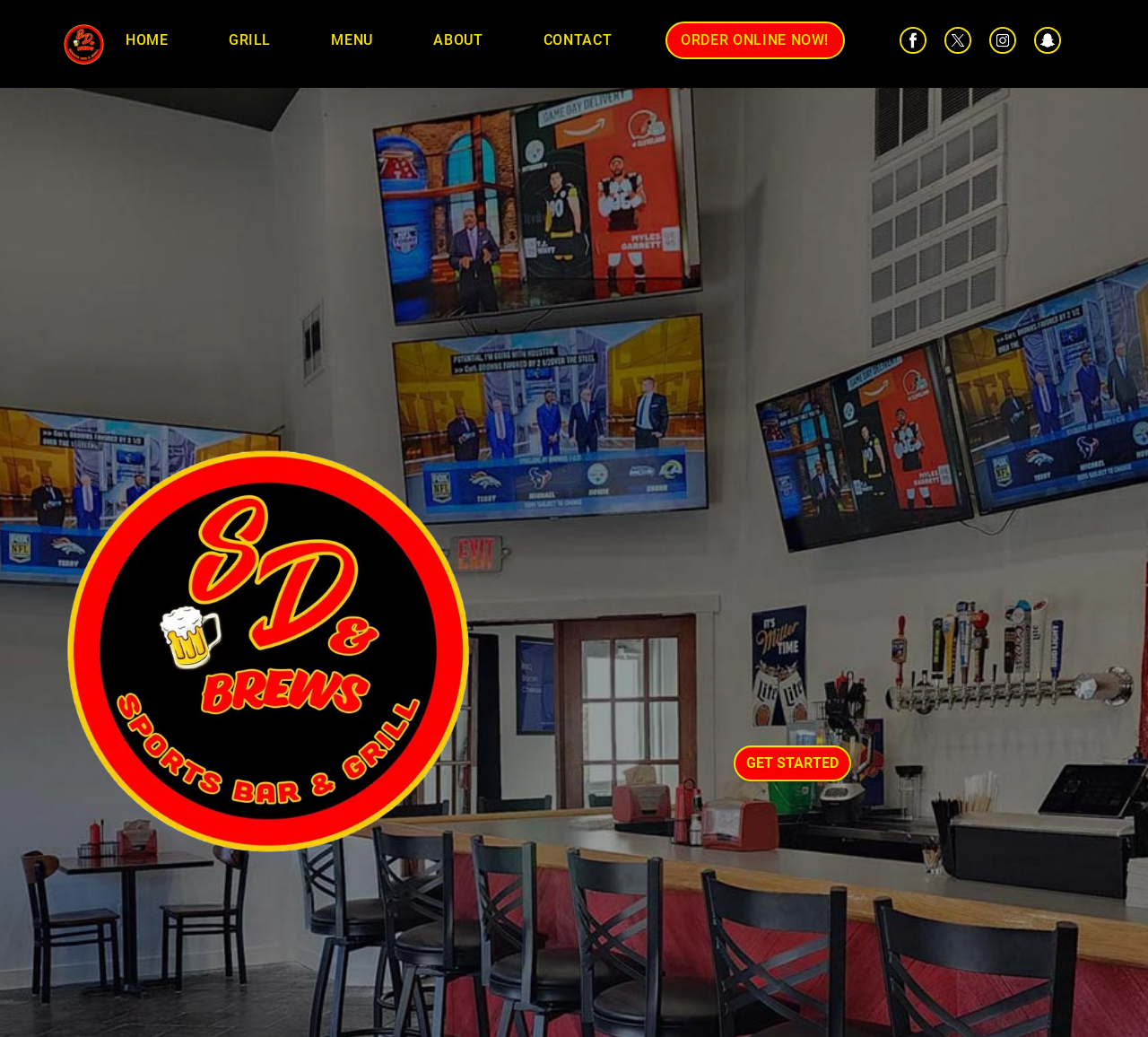What is the name of the logo?
Using the image as a reference, give a one-word or short phrase answer.

SD Brews logo